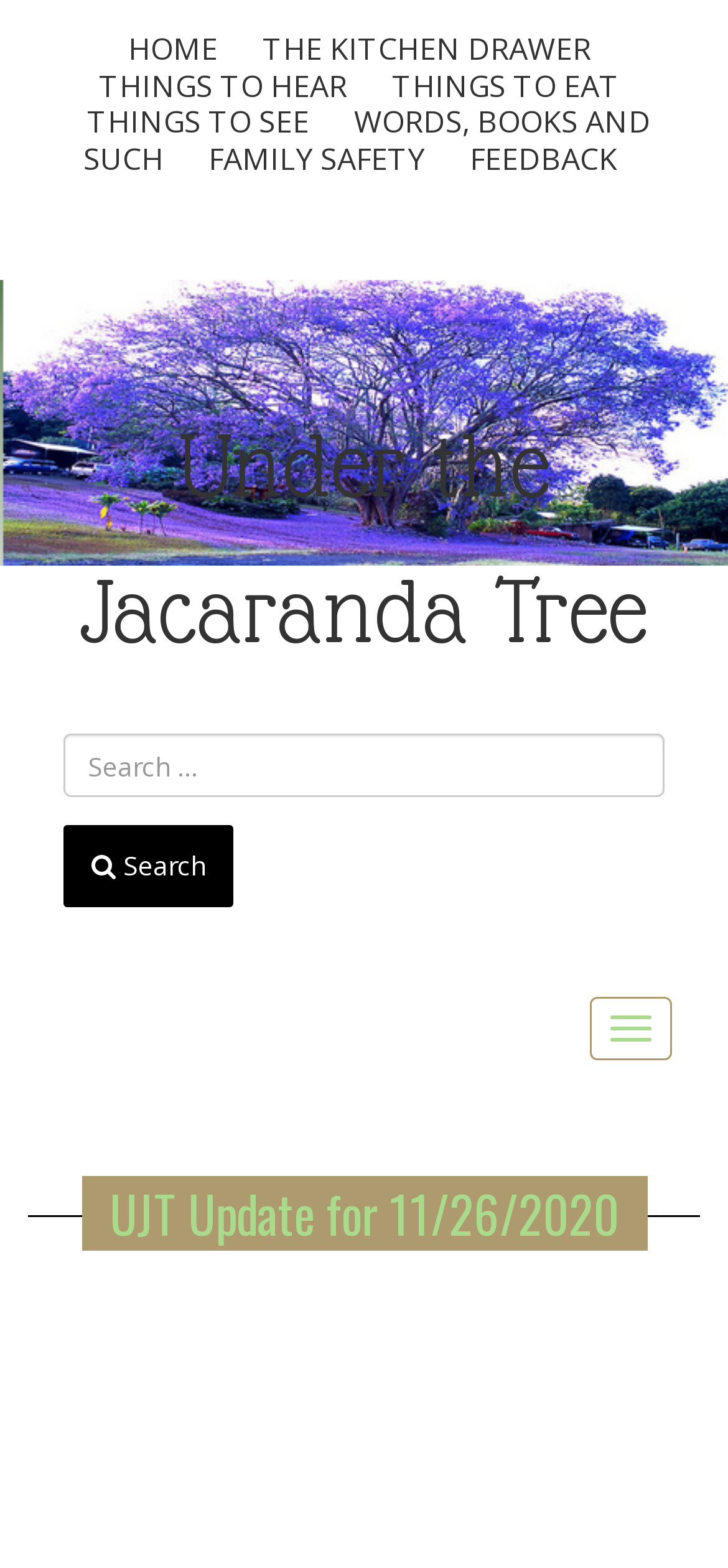Respond with a single word or phrase to the following question: How many links are there in the header?

2